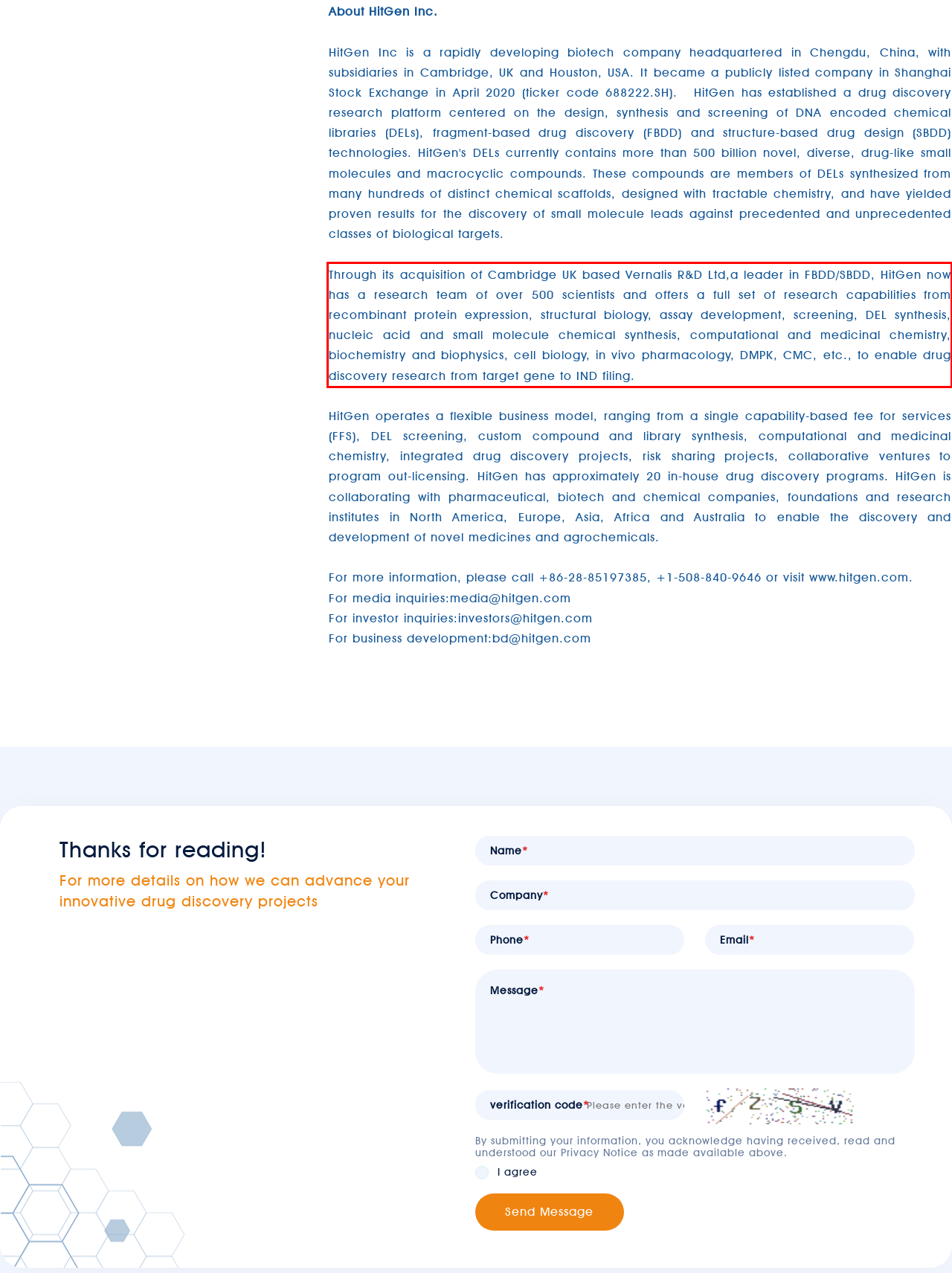Within the provided webpage screenshot, find the red rectangle bounding box and perform OCR to obtain the text content.

Through its acquisition of Cambridge UK based Vernalis R&D Ltd,a leader in FBDD/SBDD, HitGen now has a research team of over 500 scientists and offers a full set of research capabilities from recombinant protein expression, structural biology, assay development, screening, DEL synthesis, nucleic acid and small molecule chemical synthesis, computational and medicinal chemistry, biochemistry and biophysics, cell biology, in vivo pharmacology, DMPK, CMC, etc., to enable drug discovery research from target gene to IND filing.